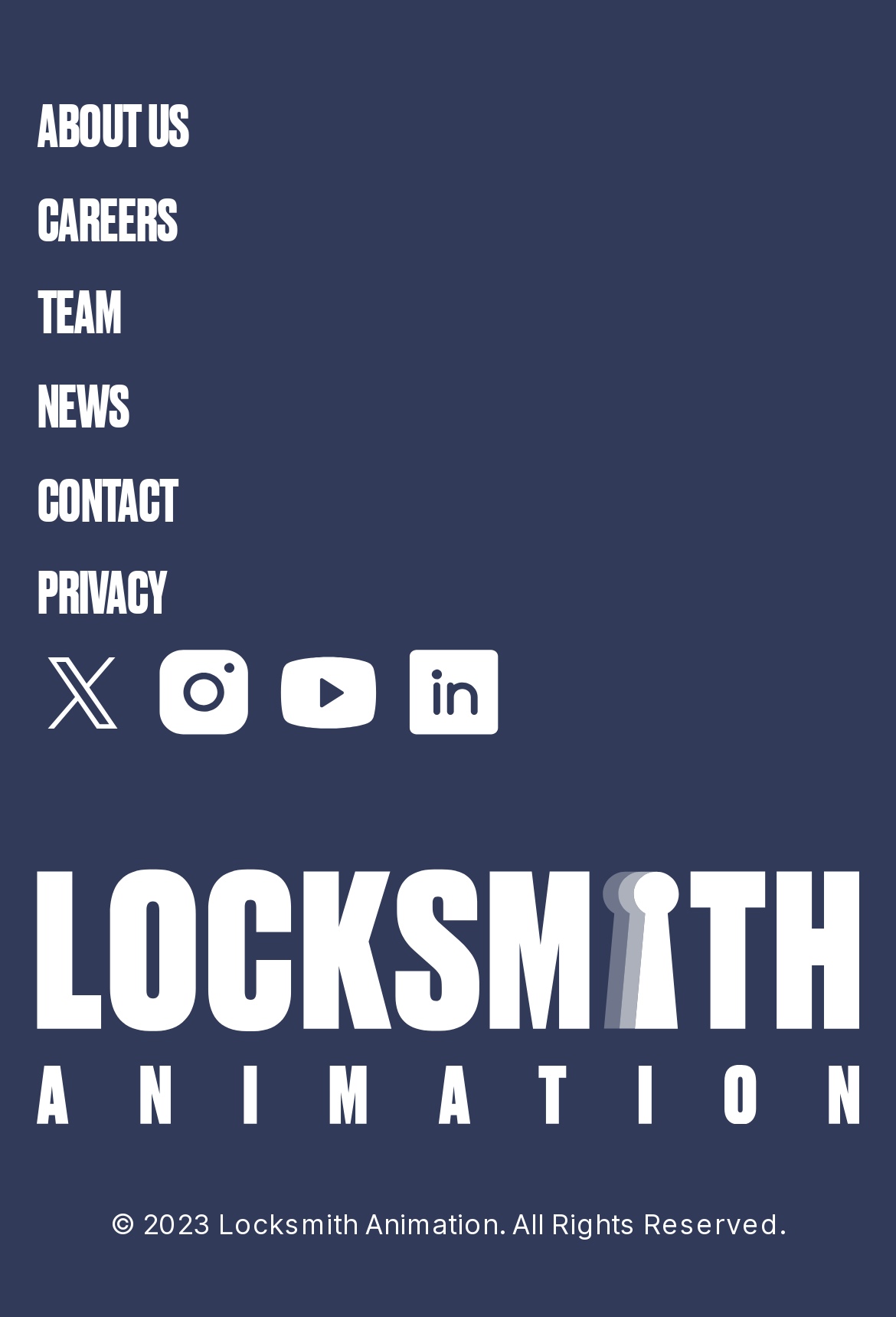What is the name of the company?
Using the image as a reference, give an elaborate response to the question.

The name of the company can be found in the link 'Locksmith Animation' at the bottom of the webpage, which suggests that the webpage belongs to this company.